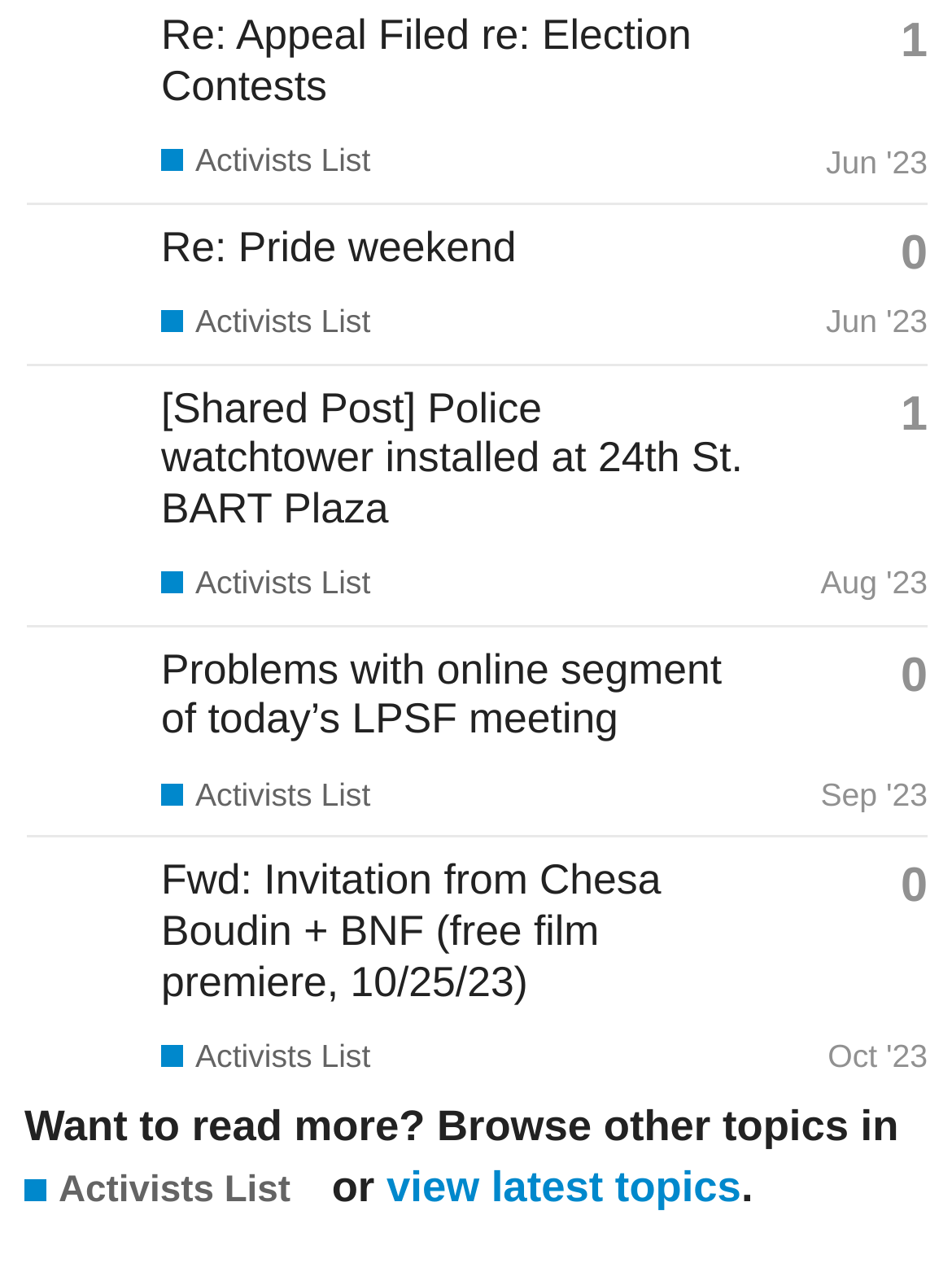Please answer the following question using a single word or phrase: 
What is the name of the list that these topics belong to?

Activists List